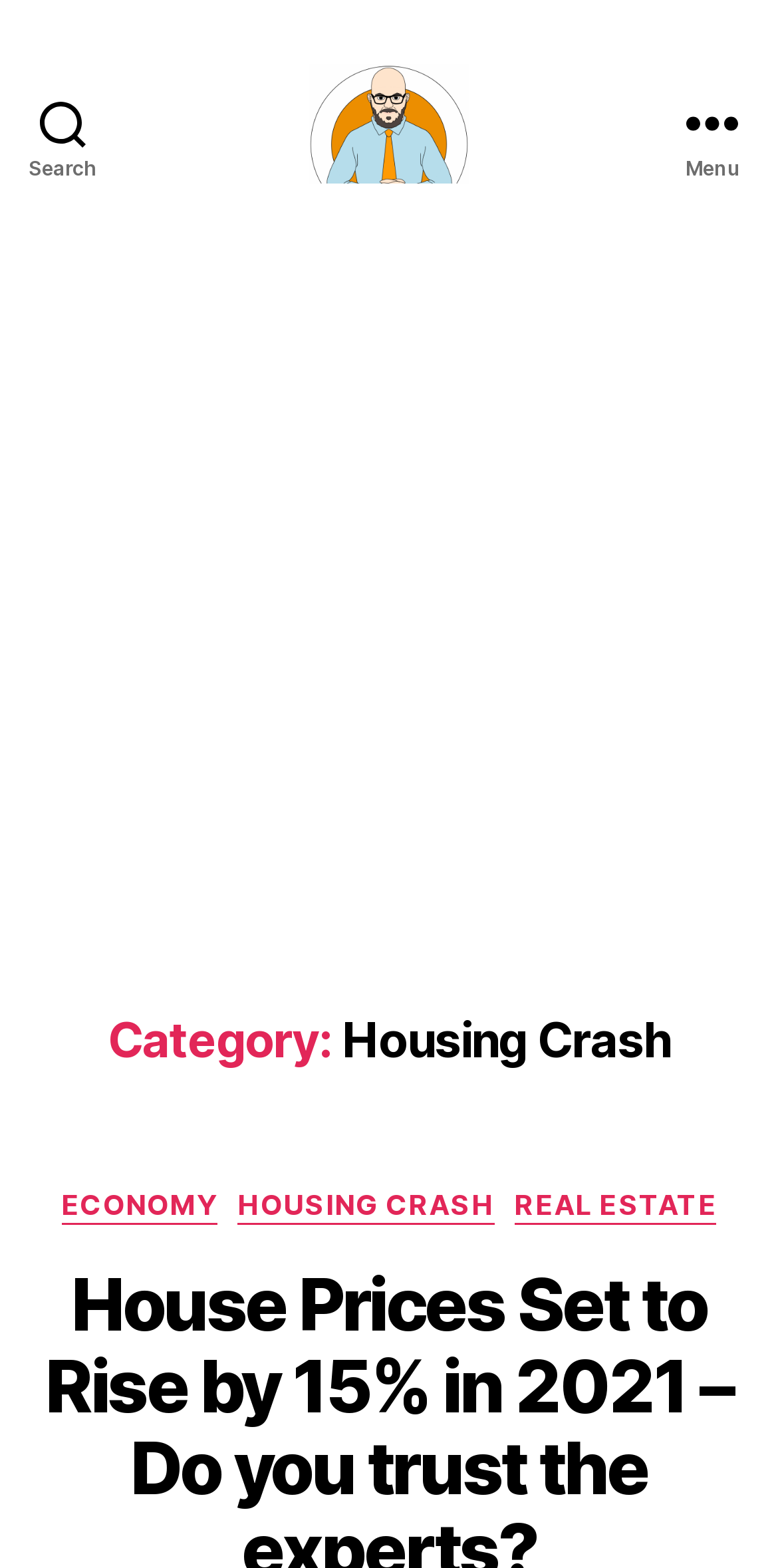Please give a succinct answer using a single word or phrase:
What type of content is present in the iframe section?

Advertisement